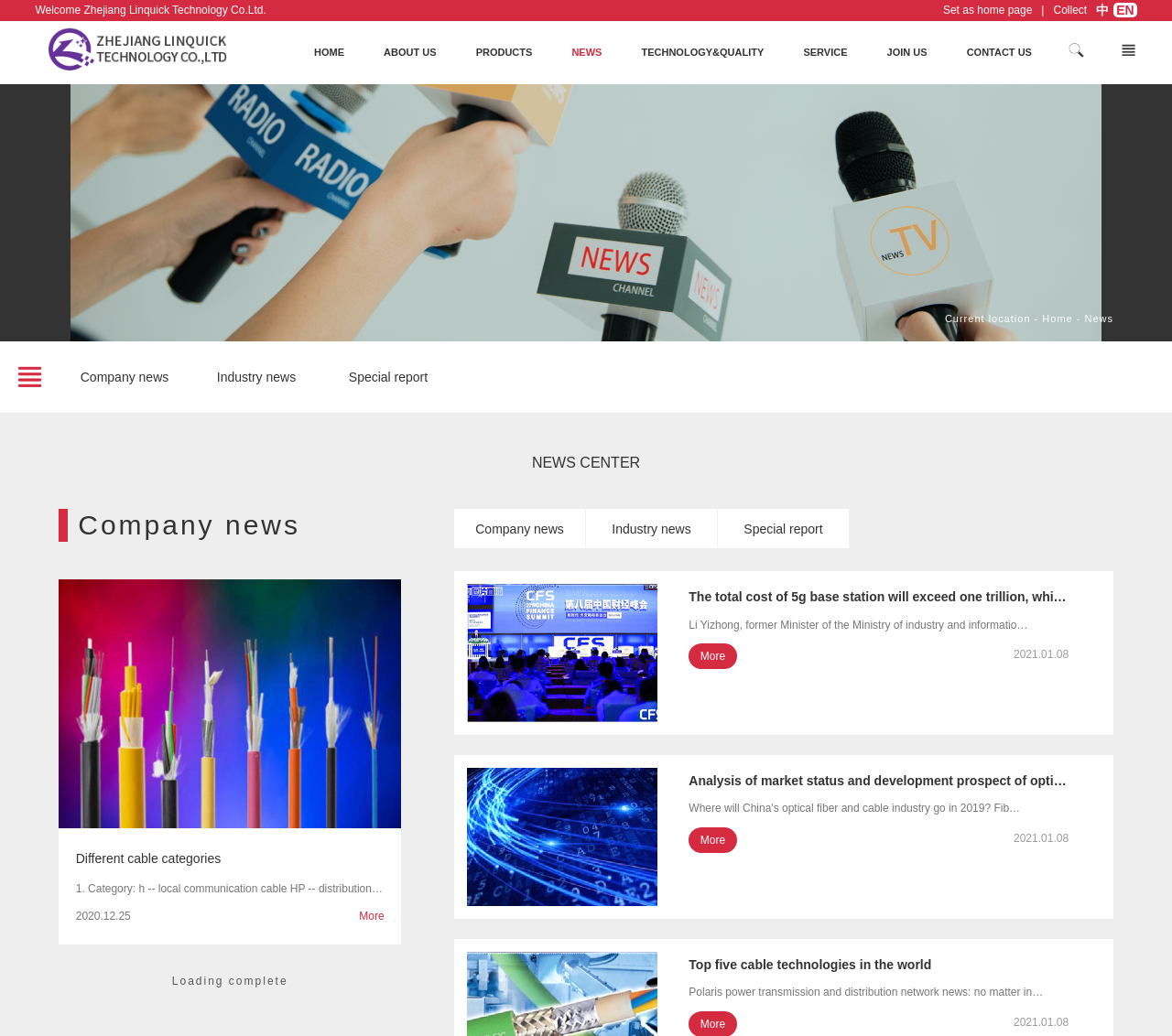Identify the bounding box coordinates of the clickable region to carry out the given instruction: "Select English language".

[0.946, 0.003, 0.97, 0.017]